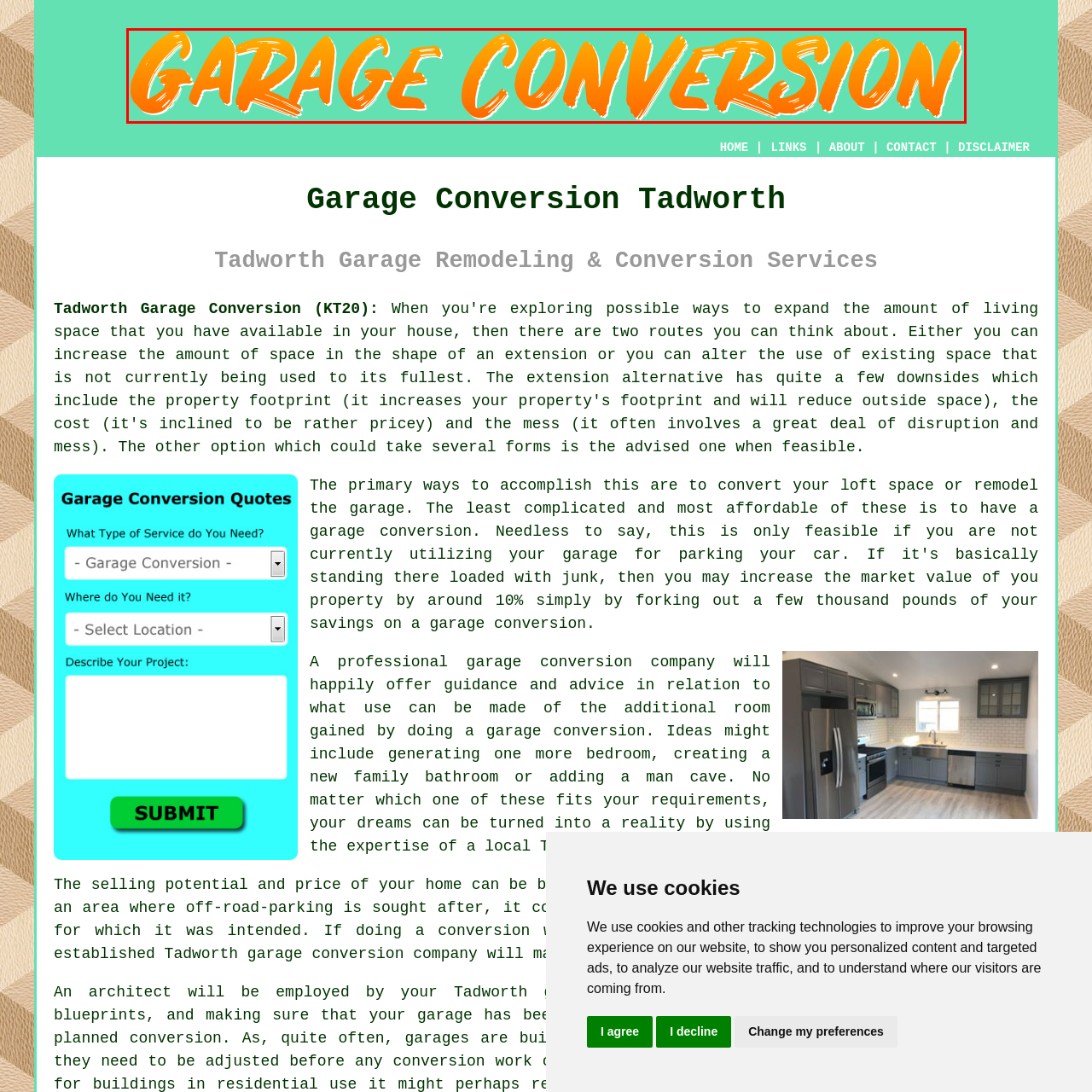Focus on the image enclosed by the red outline and give a short answer: What style is the font used for the text?

Brush-style